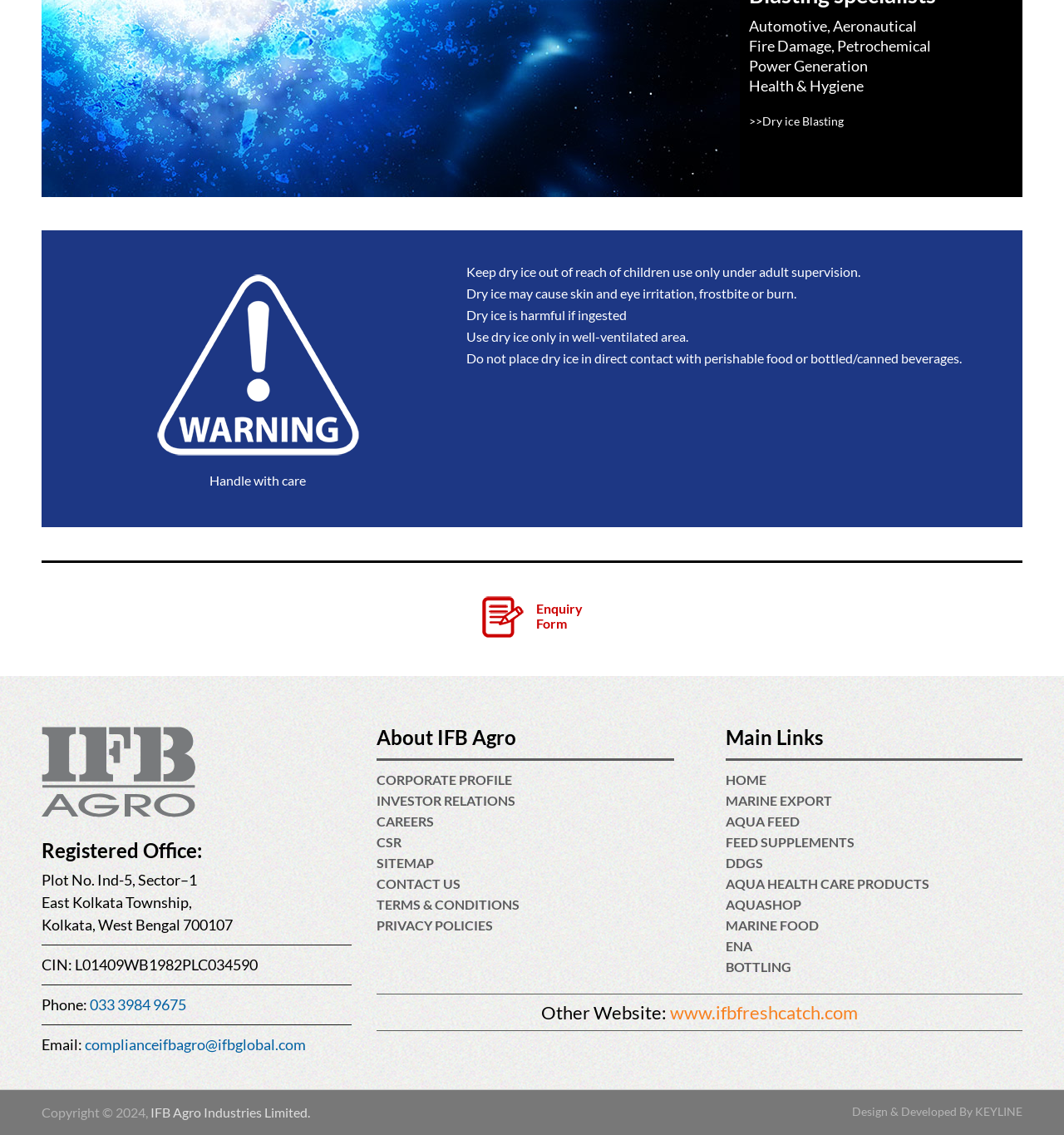Please identify the bounding box coordinates for the region that you need to click to follow this instruction: "Explore the AQUA FEED page".

[0.682, 0.717, 0.751, 0.73]